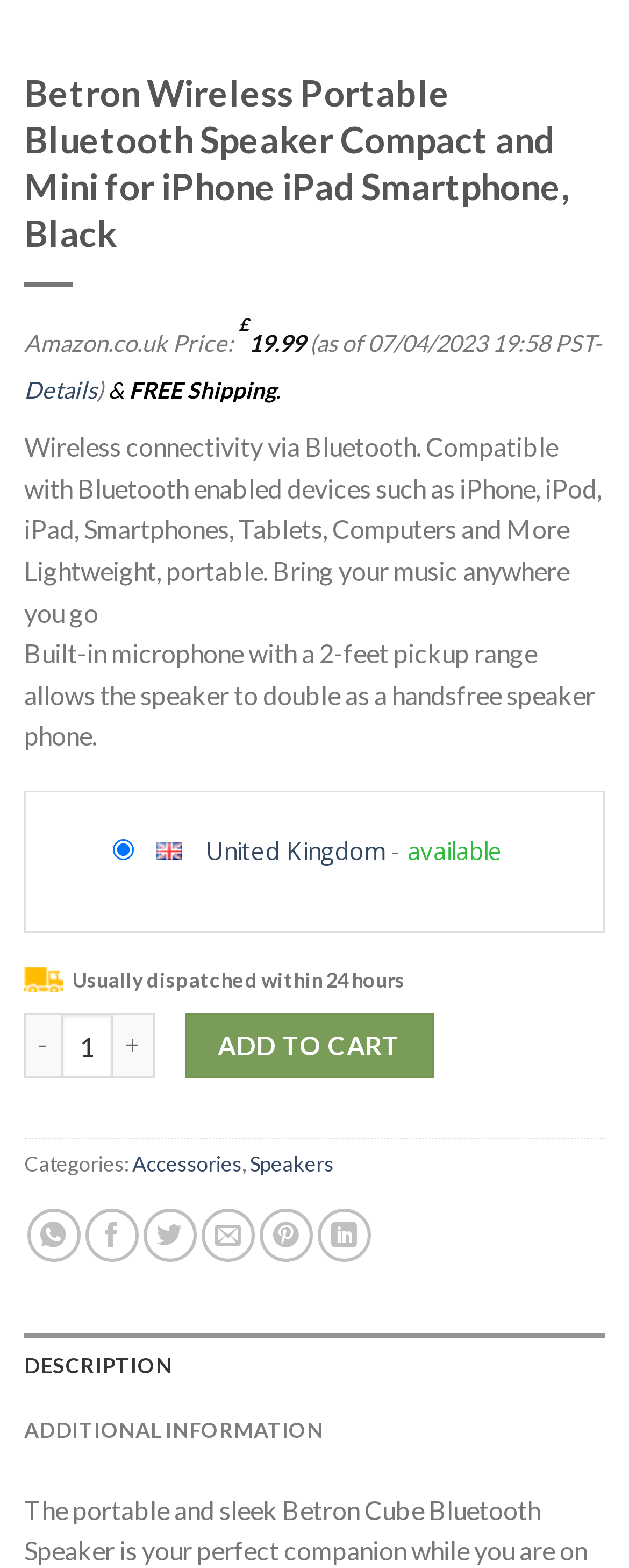Please respond in a single word or phrase: 
What is the default quantity of the product in the cart?

1